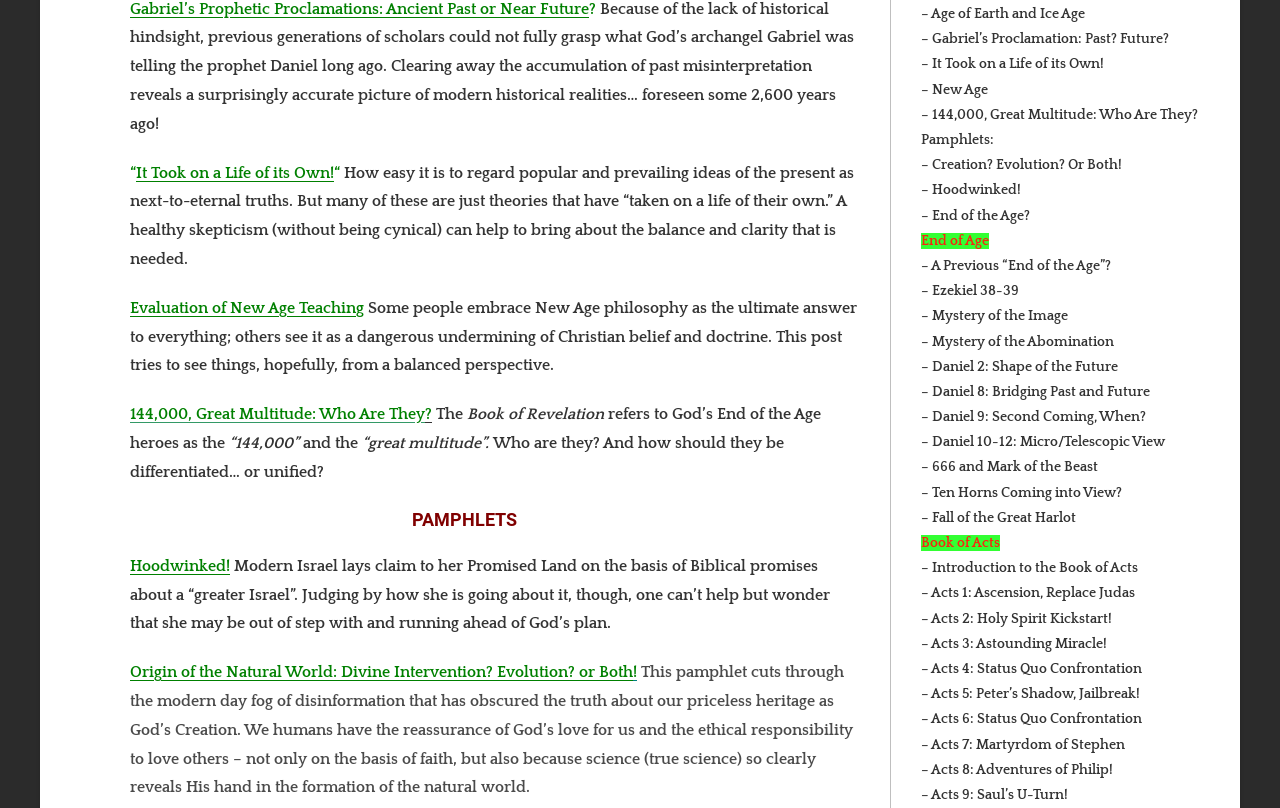Give the bounding box coordinates for the element described as: "Accept All".

None